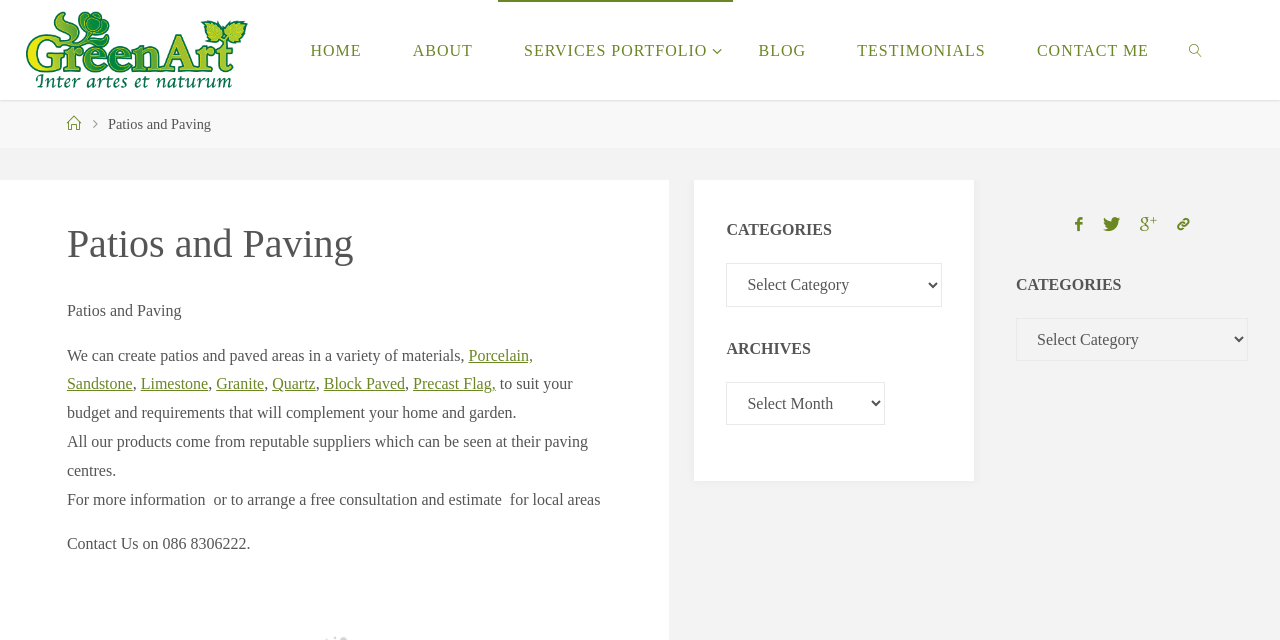What is the benefit of using this company's services?
Carefully analyze the image and provide a detailed answer to the question.

The webpage states that the company's patios and paved areas are designed to complement customers' homes and gardens, suggesting that the benefit of using their services is to enhance the aesthetic and functional value of one's outdoor space.